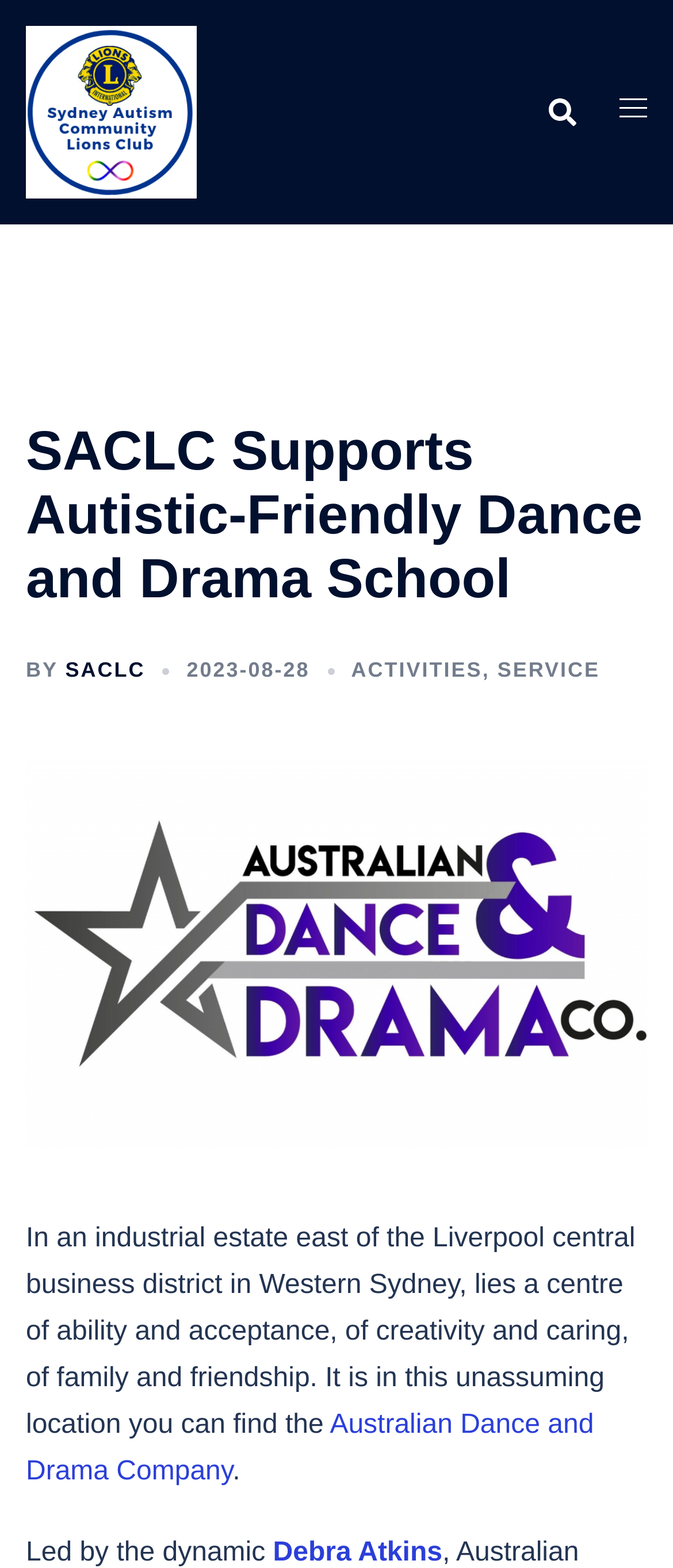Please extract the webpage's main title and generate its text content.

SACLC Supports Autistic-Friendly Dance and Drama School